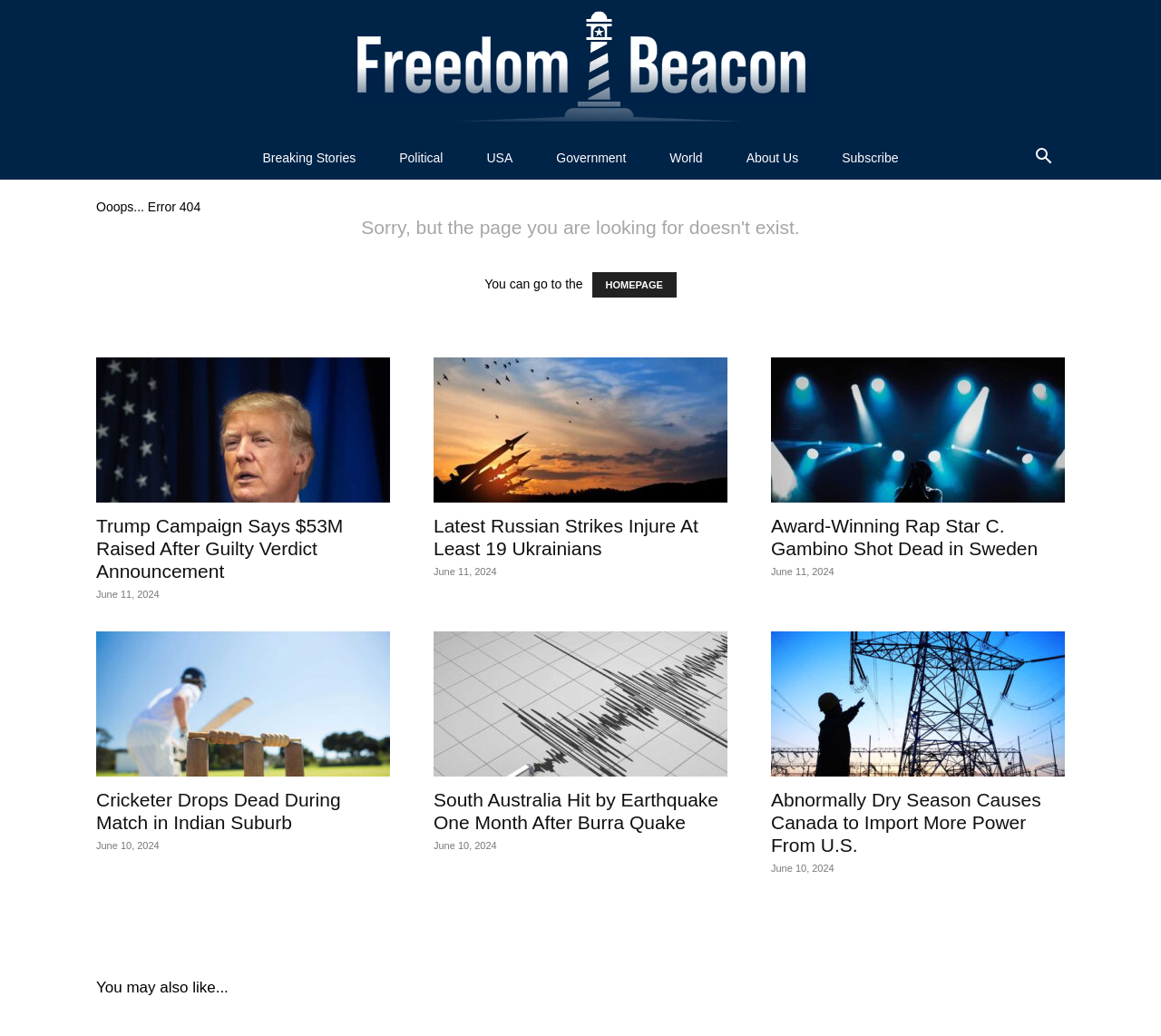Determine the bounding box for the described UI element: "About Us".

[0.624, 0.131, 0.706, 0.173]